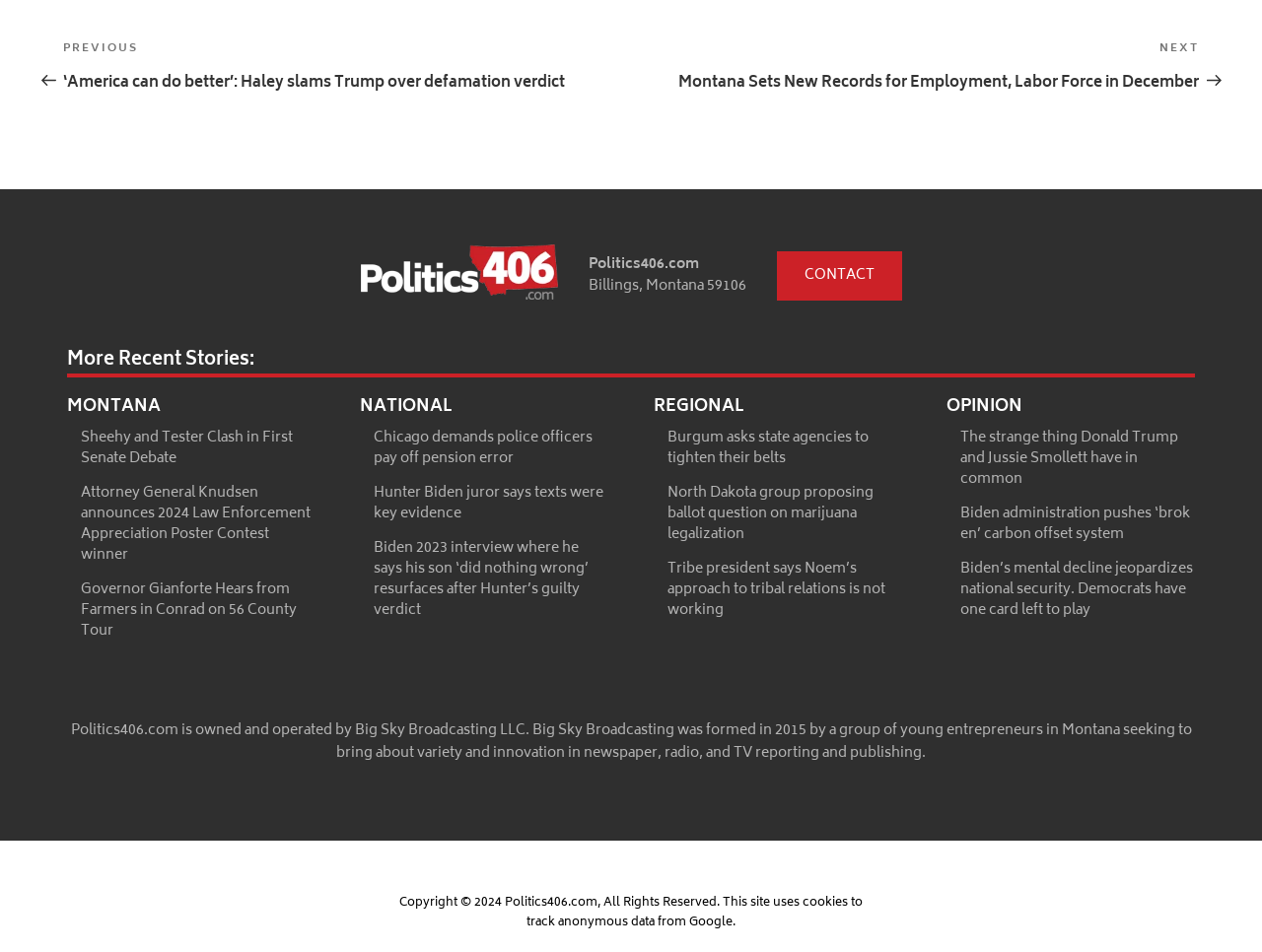Bounding box coordinates are specified in the format (top-left x, top-left y, bottom-right x, bottom-right y). All values are floating point numbers bounded between 0 and 1. Please provide the bounding box coordinate of the region this sentence describes: parent_node: Politics406.com title="Home page"

[0.286, 0.257, 0.442, 0.323]